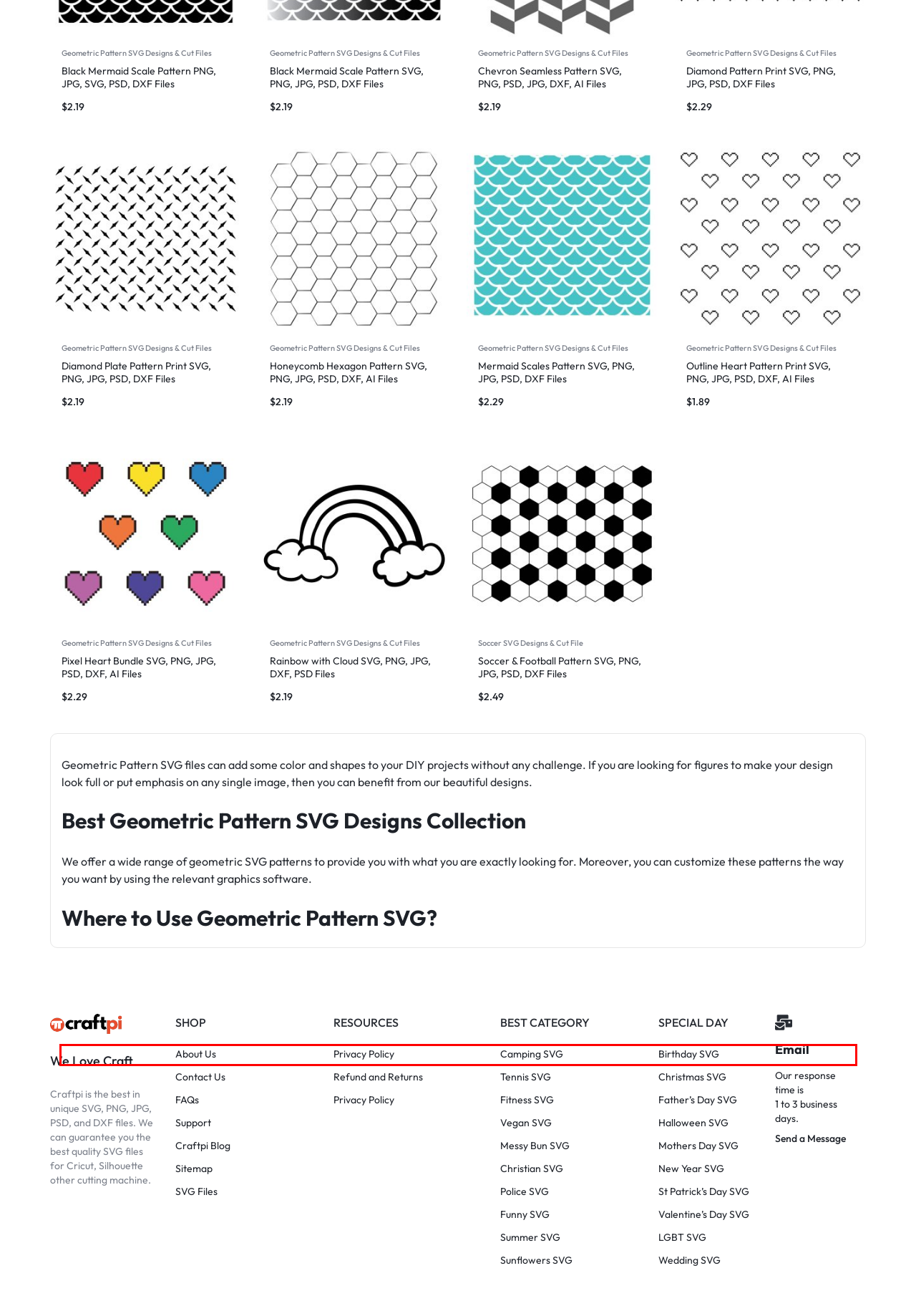Examine the webpage screenshot, find the red bounding box, and extract the text content within this marked area.

If you are planning to craft physical products, then our black and white geometric pattern SVG files can be the best alternative you can find!